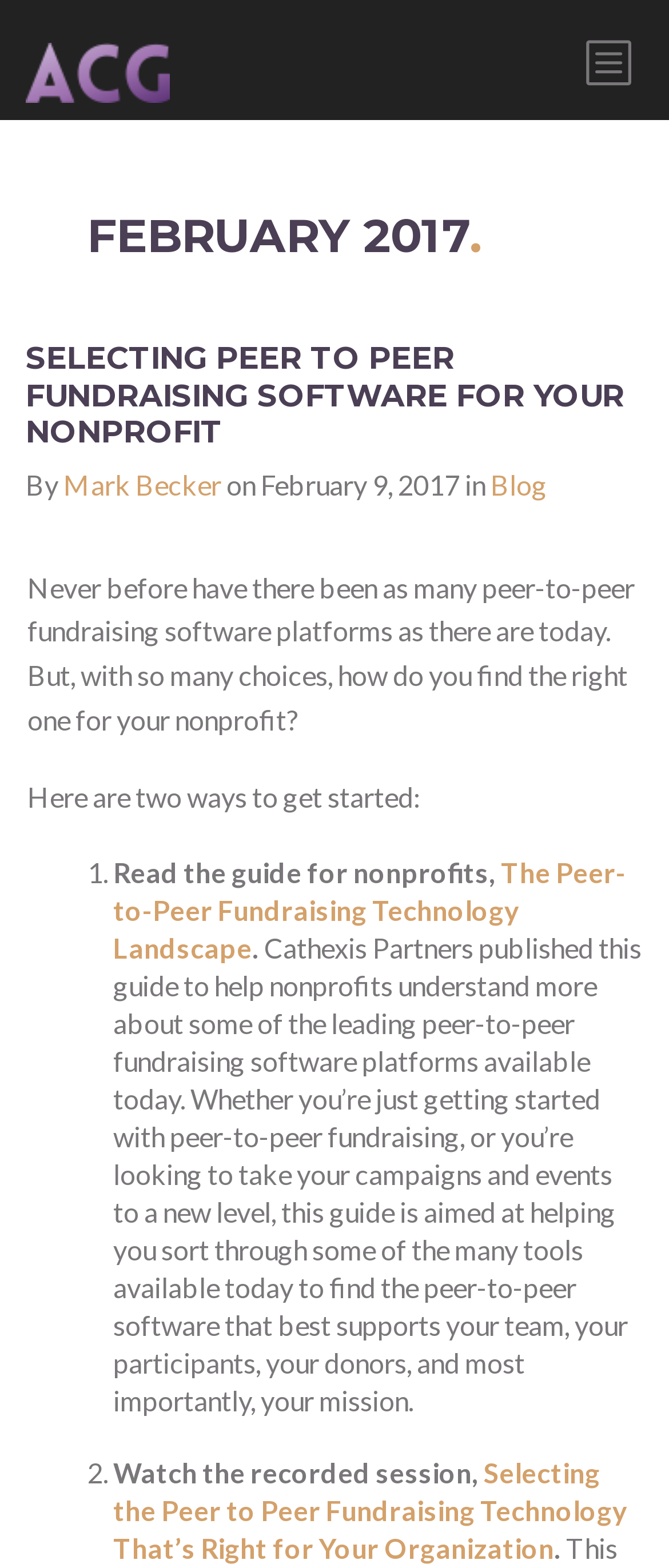Please identify the bounding box coordinates of the area that needs to be clicked to follow this instruction: "view blog posts".

[0.118, 0.207, 0.223, 0.225]